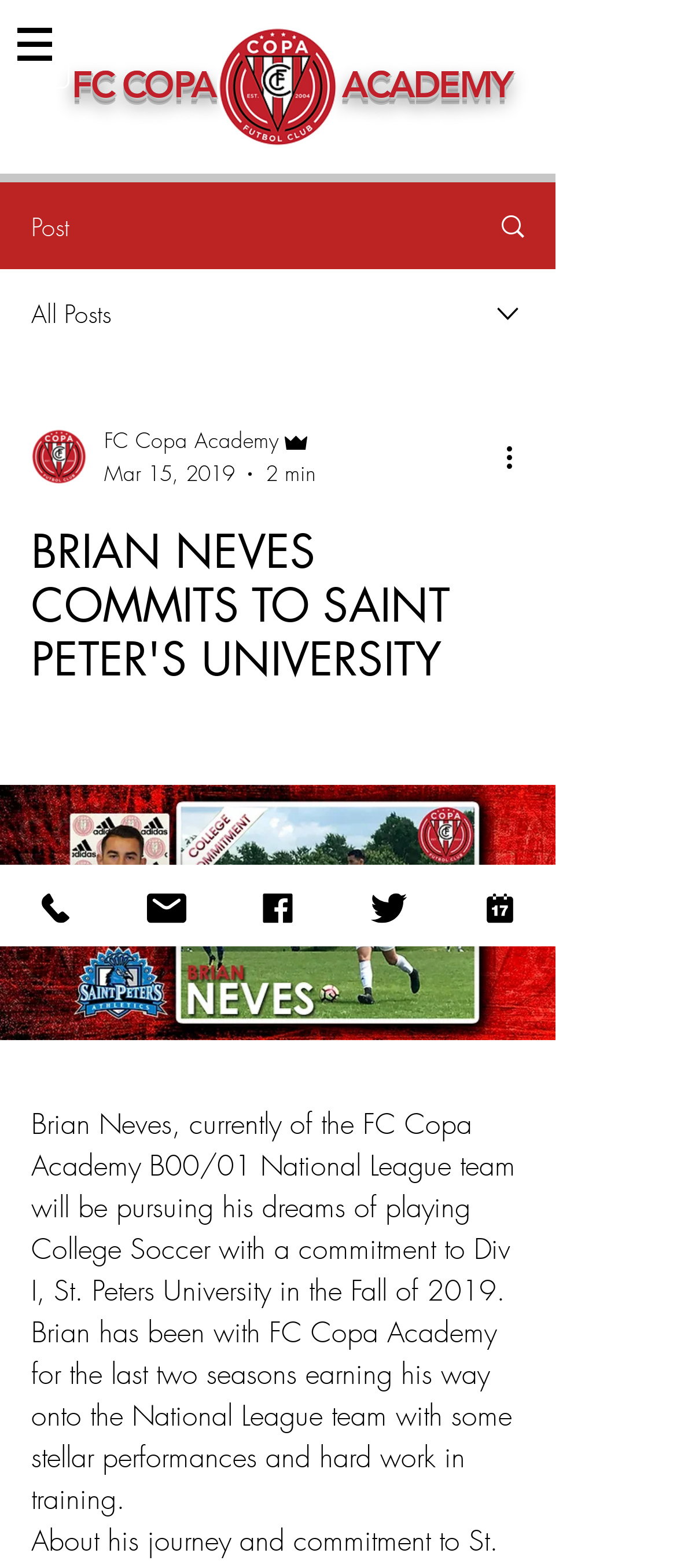Generate a detailed explanation of the webpage's features and information.

The webpage is about Brian Neves, a soccer player who has committed to play for St. Peter's University. At the top of the page, there is a heading that reads "BRIAN NEVES COMMITS TO SAINT PETER'S UNIVERSITY" in a prominent font. Below this heading, there are two smaller headings, "FC COPA" and "ACADEMY", which are positioned side by side. To the right of these headings, there is an image of the FC Copa logo.

On the top-left corner of the page, there is a navigation menu labeled "Site" with a dropdown button. Below this menu, there are several links and buttons, including "Post", "All Posts", and a combobox with options such as "FC Copa Academy" and "Admin". There is also an image of a writer's picture and a generic element with the text "Mar 15, 2019" and "2 min".

The main content of the page is a news article about Brian Neves' commitment to St. Peter's University. The article is divided into two paragraphs, with the first paragraph describing Brian's background and his decision to play for St. Peter's University. The second paragraph provides more details about Brian's achievements and his experience with FC Copa Academy.

At the bottom of the page, there are several links to social media platforms, including Phone, Email, Facebook, Twitter, and Custom Action, each accompanied by an icon.